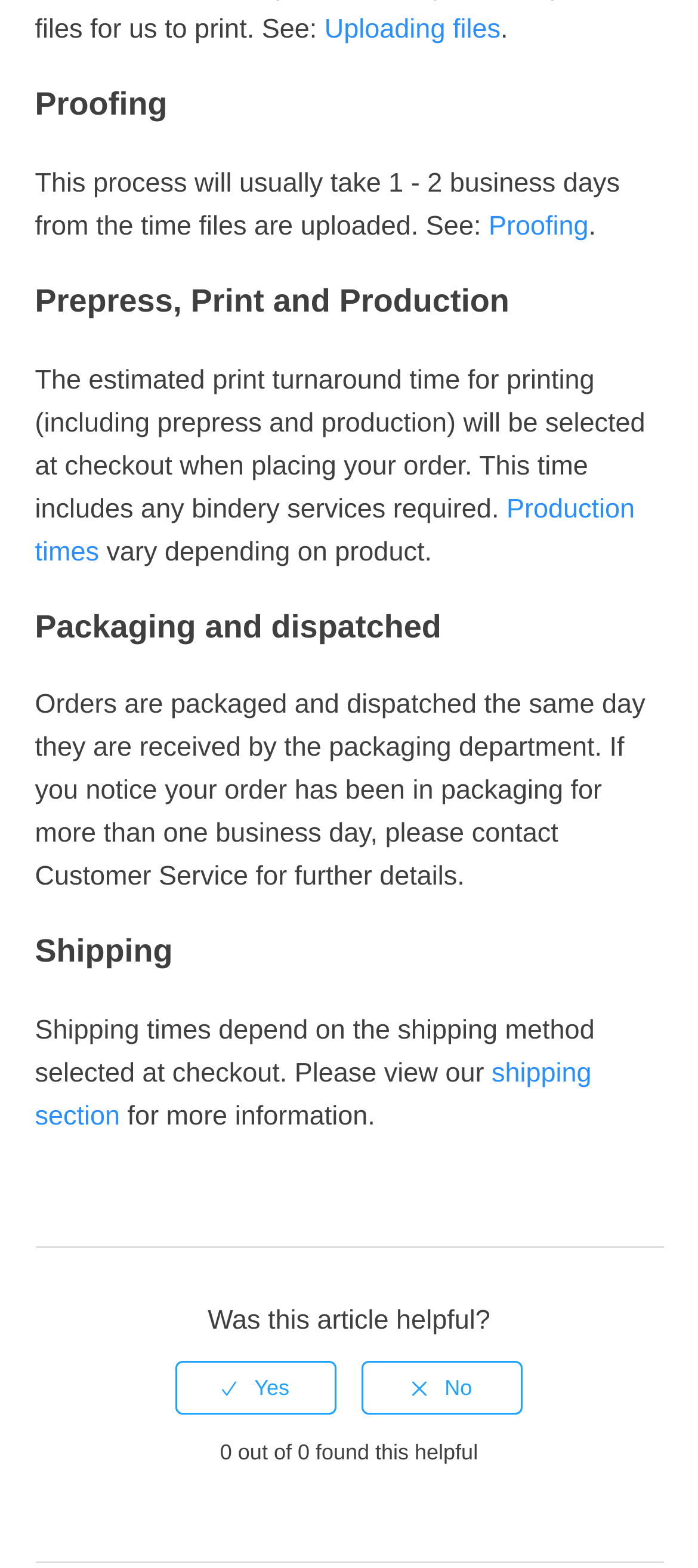What determines the shipping times?
Refer to the image and provide a detailed answer to the question.

The webpage states that shipping times depend on the shipping method selected at checkout, as mentioned in the StaticText element with the text 'Shipping times depend on the shipping method selected at checkout.'